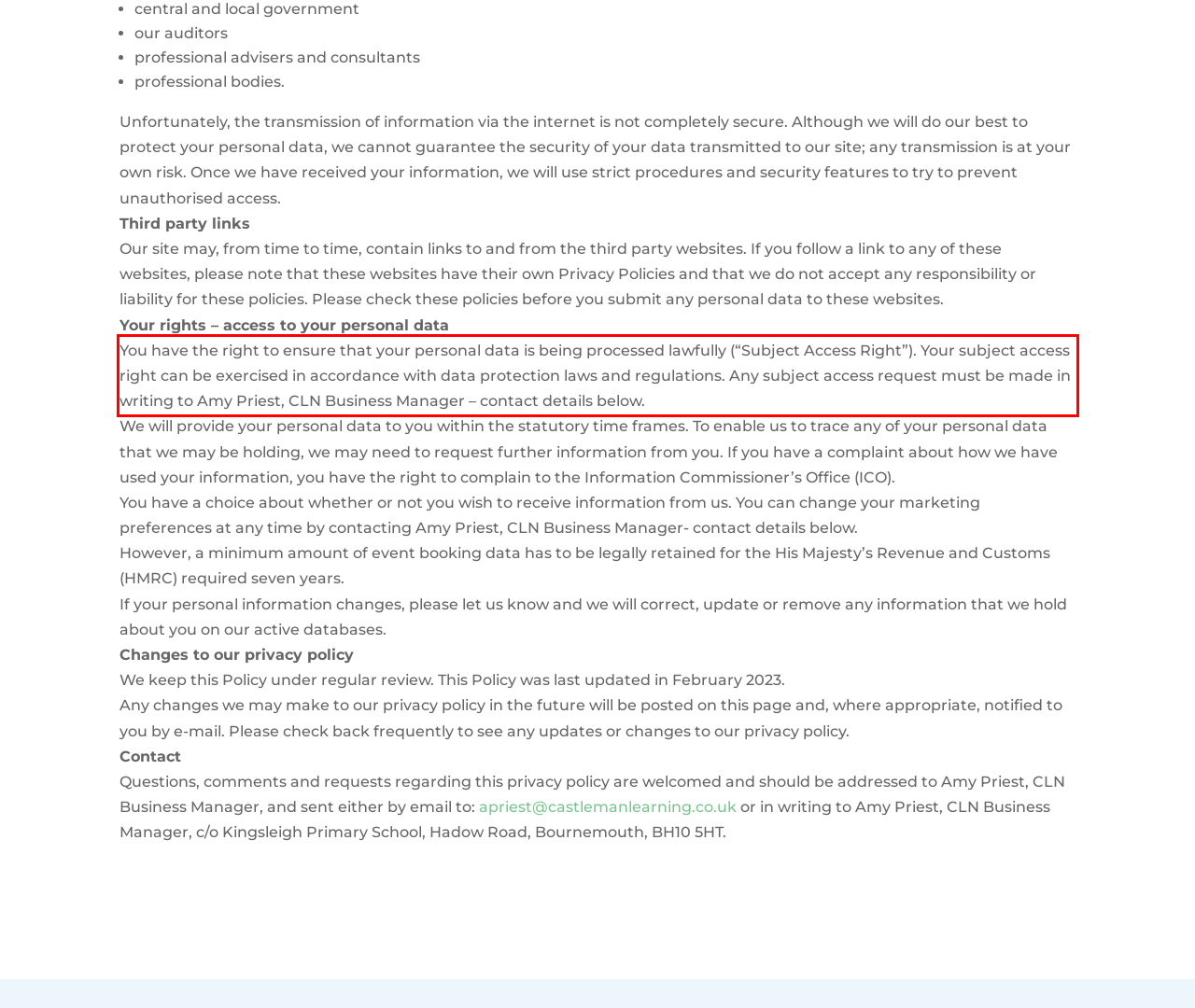Within the provided webpage screenshot, find the red rectangle bounding box and perform OCR to obtain the text content.

You have the right to ensure that your personal data is being processed lawfully (“Subject Access Right”). Your subject access right can be exercised in accordance with data protection laws and regulations. Any subject access request must be made in writing to Amy Priest, CLN Business Manager – contact details below.